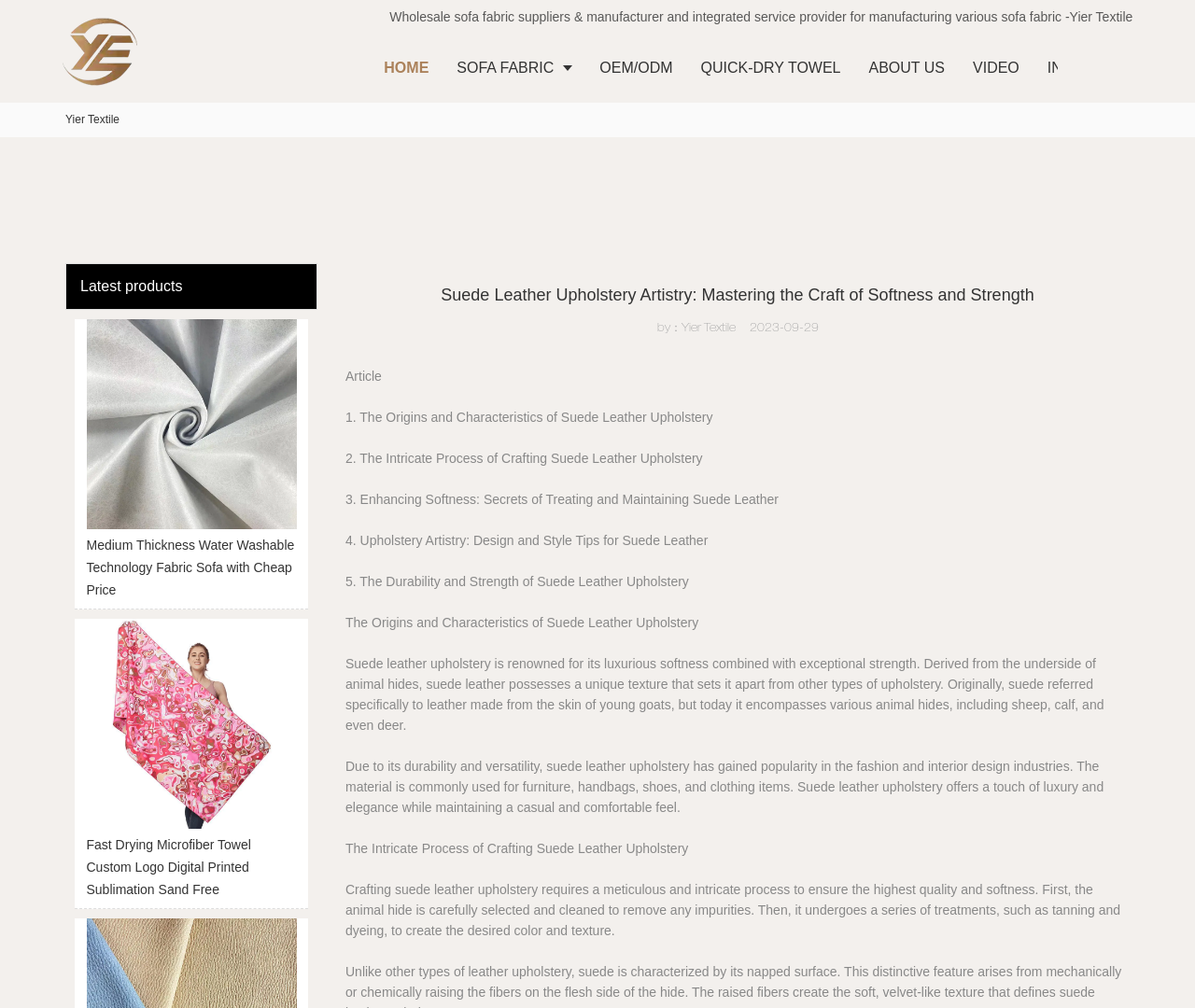What is the source of suede leather?
Based on the image, answer the question with a single word or brief phrase.

Animal hides